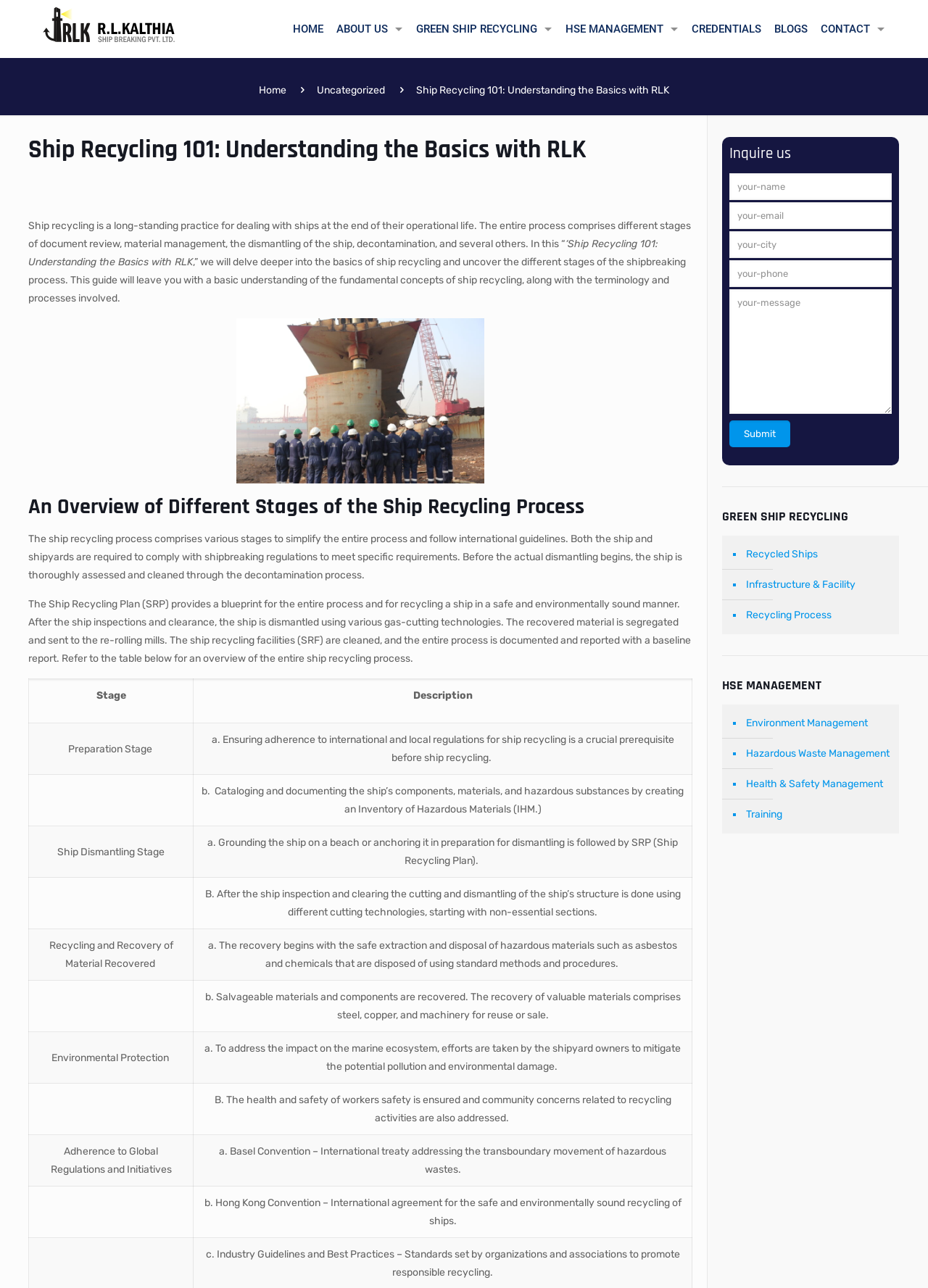Please determine the bounding box coordinates of the element's region to click in order to carry out the following instruction: "Click on the 'Recycled Ships' link". The coordinates should be four float numbers between 0 and 1, i.e., [left, top, right, bottom].

[0.801, 0.419, 0.961, 0.442]